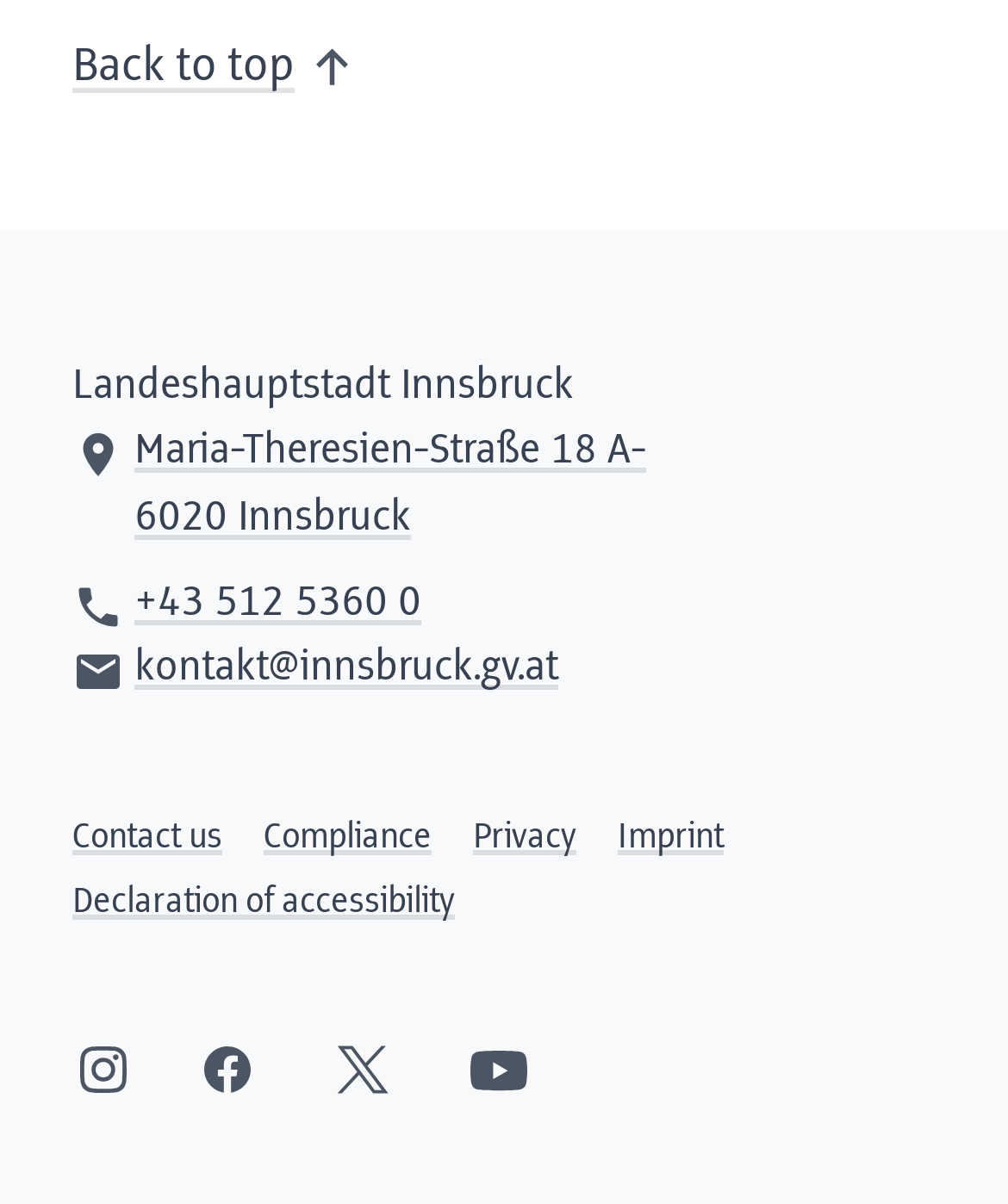What is the purpose of the 'Back to top' button?
Respond with a short answer, either a single word or a phrase, based on the image.

To scroll to the top of the page